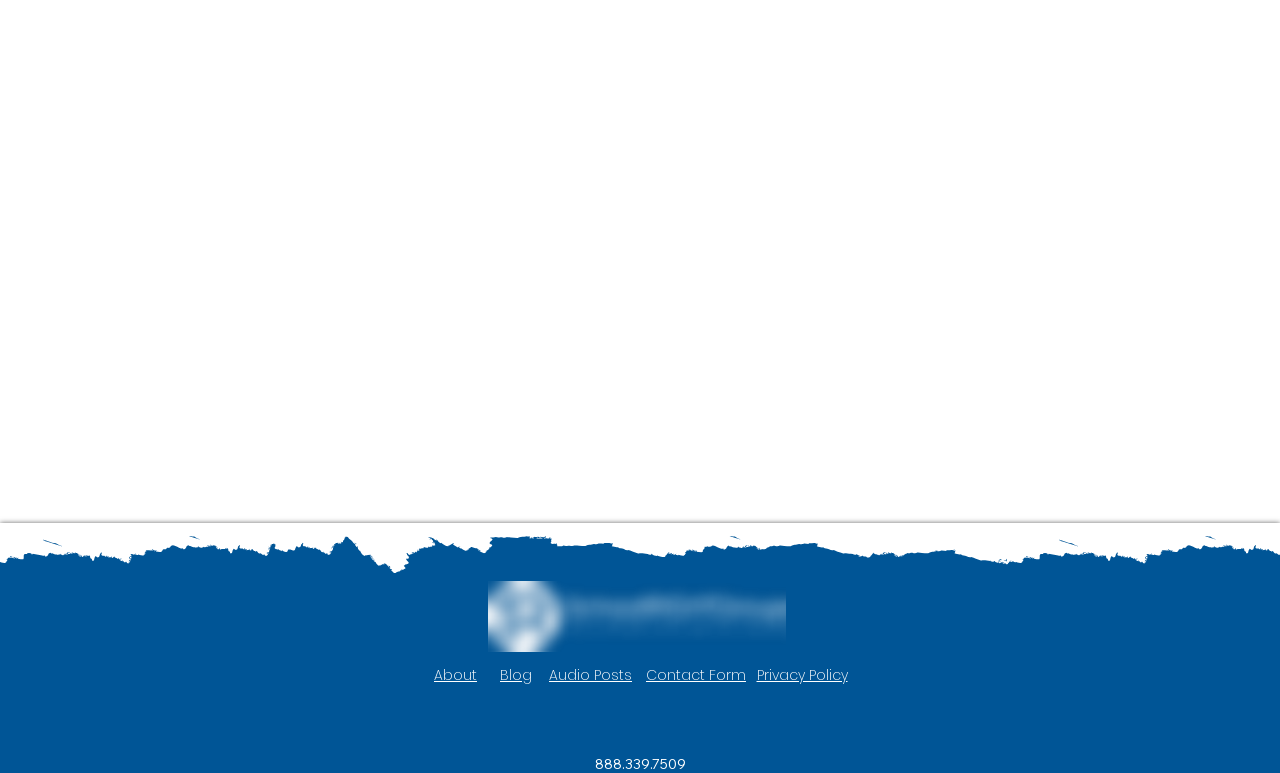What is the name of the assessment developed by Dr. Toby A. Travis?
Provide a concise answer using a single word or phrase based on the image.

TrustED 360 and the TrustED School Leader 360